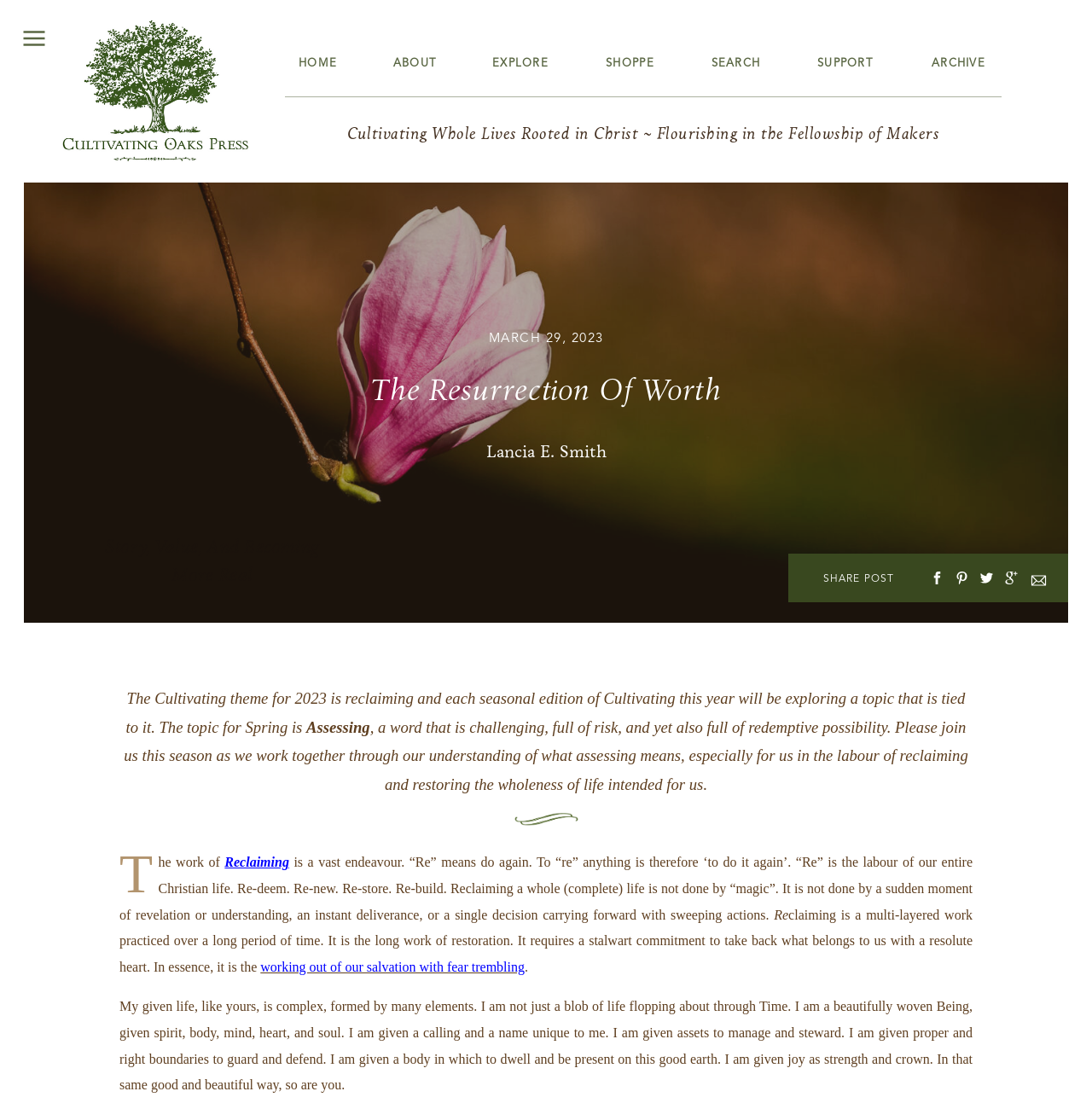Please examine the image and provide a detailed answer to the question: What is the name of the author of this post?

I found the author's name by looking at the static text element with the text 'Lancia E. Smith' which is located below the heading 'The Resurrection Of Worth' and the date 'MARCH 29, 2023'.